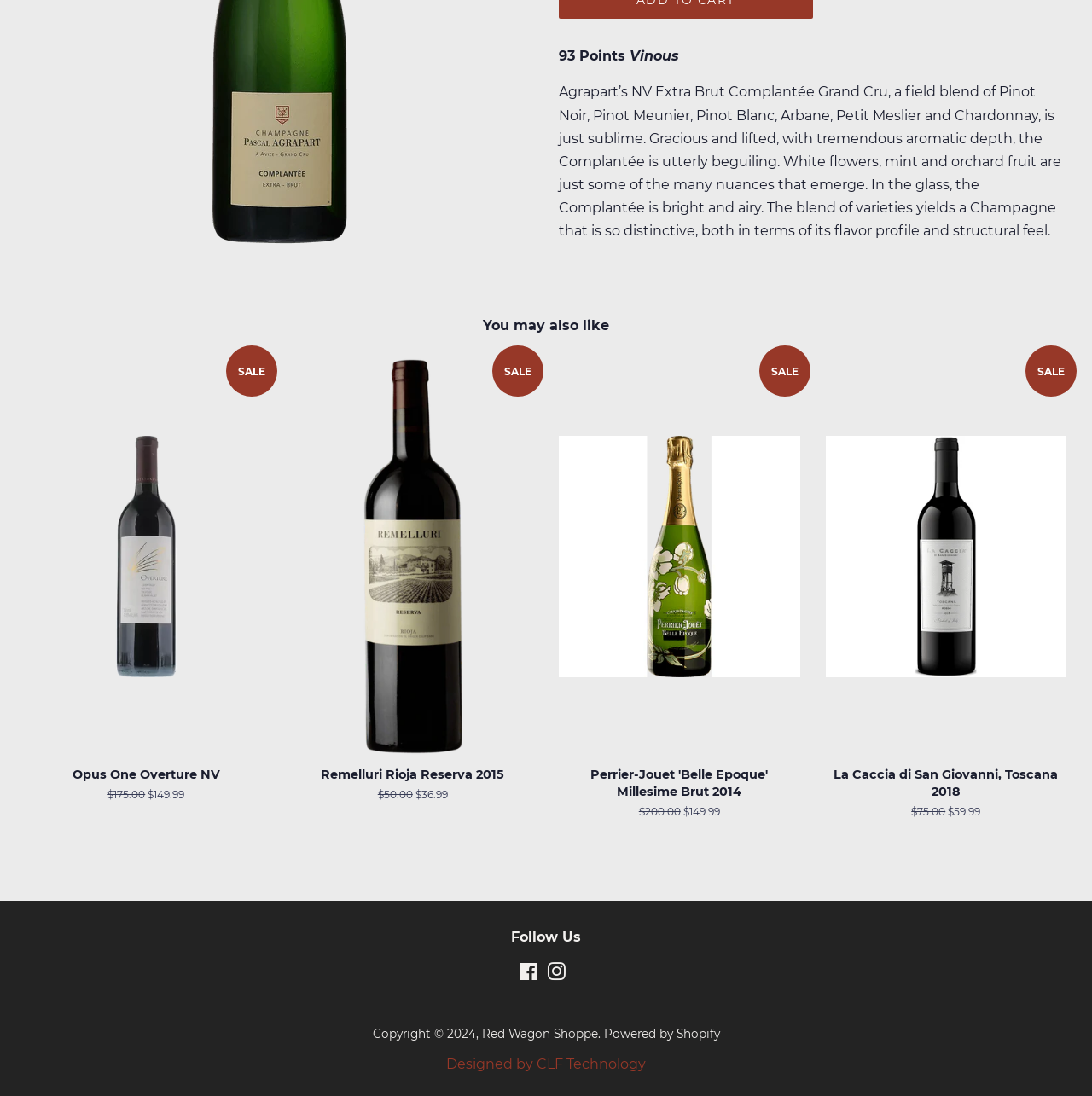Identify the bounding box for the UI element specified in this description: "Designed by CLF Technology". The coordinates must be four float numbers between 0 and 1, formatted as [left, top, right, bottom].

[0.409, 0.963, 0.591, 0.978]